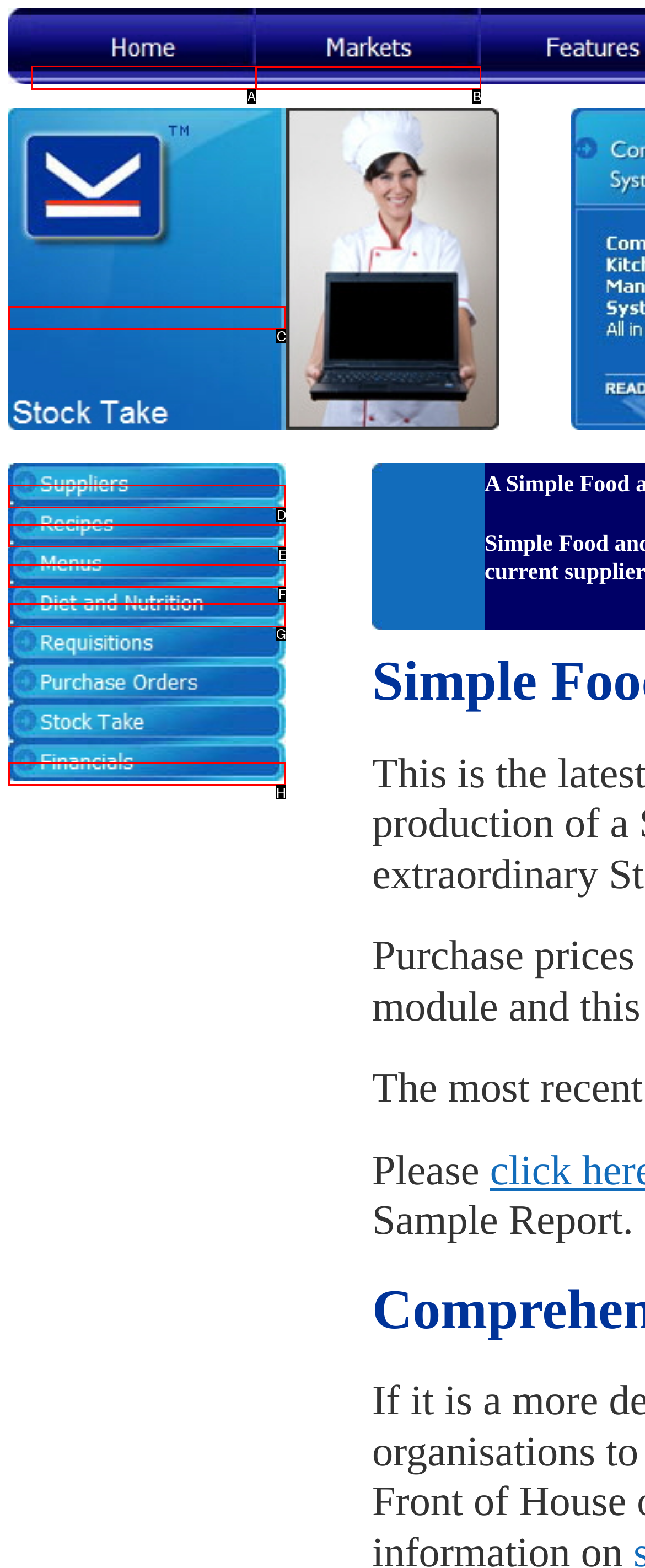Select the letter of the UI element you need to click on to fulfill this task: Click on Home. Write down the letter only.

A